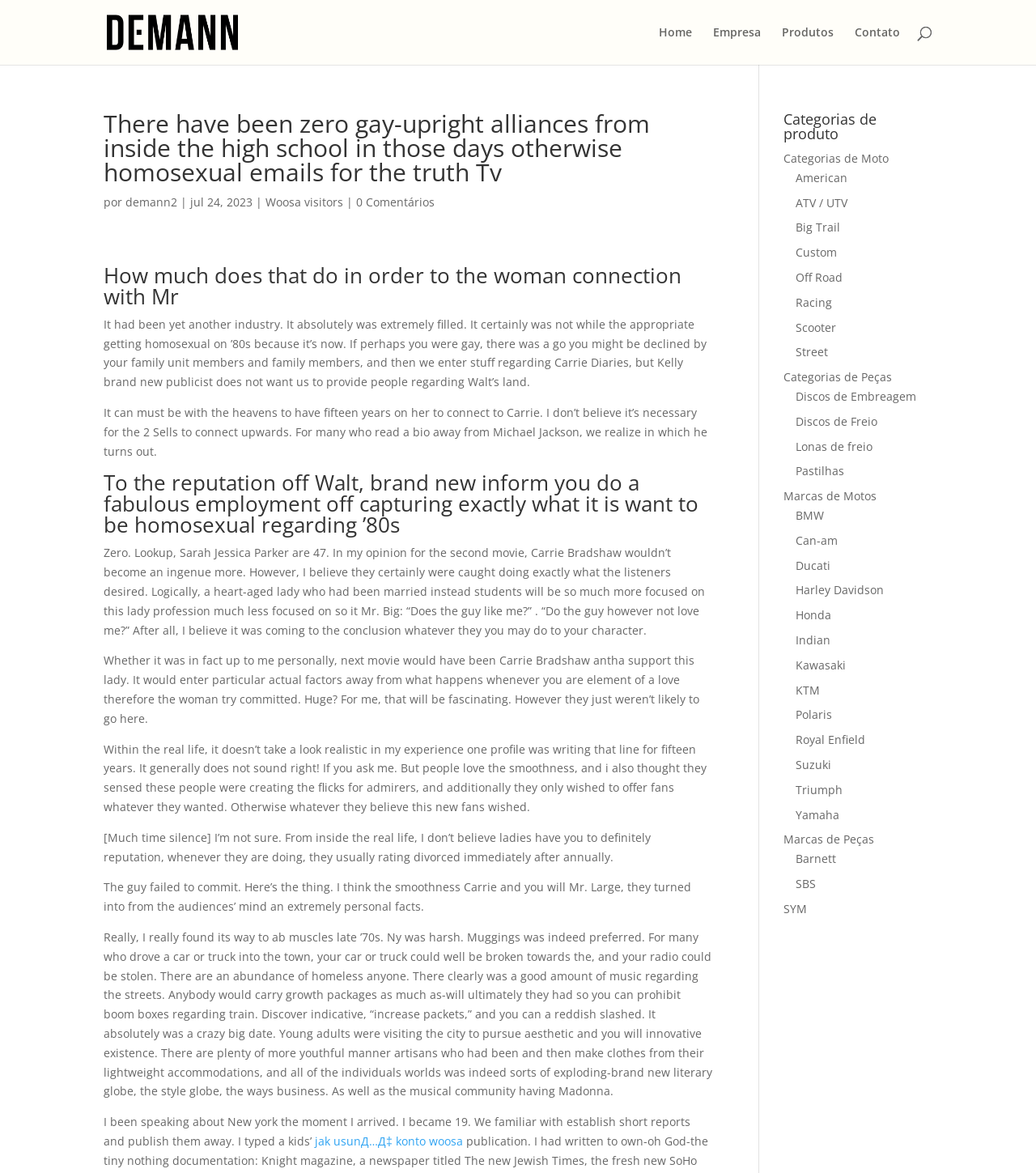How many links are there under 'Categorias de Peças'?
Based on the screenshot, answer the question with a single word or phrase.

5